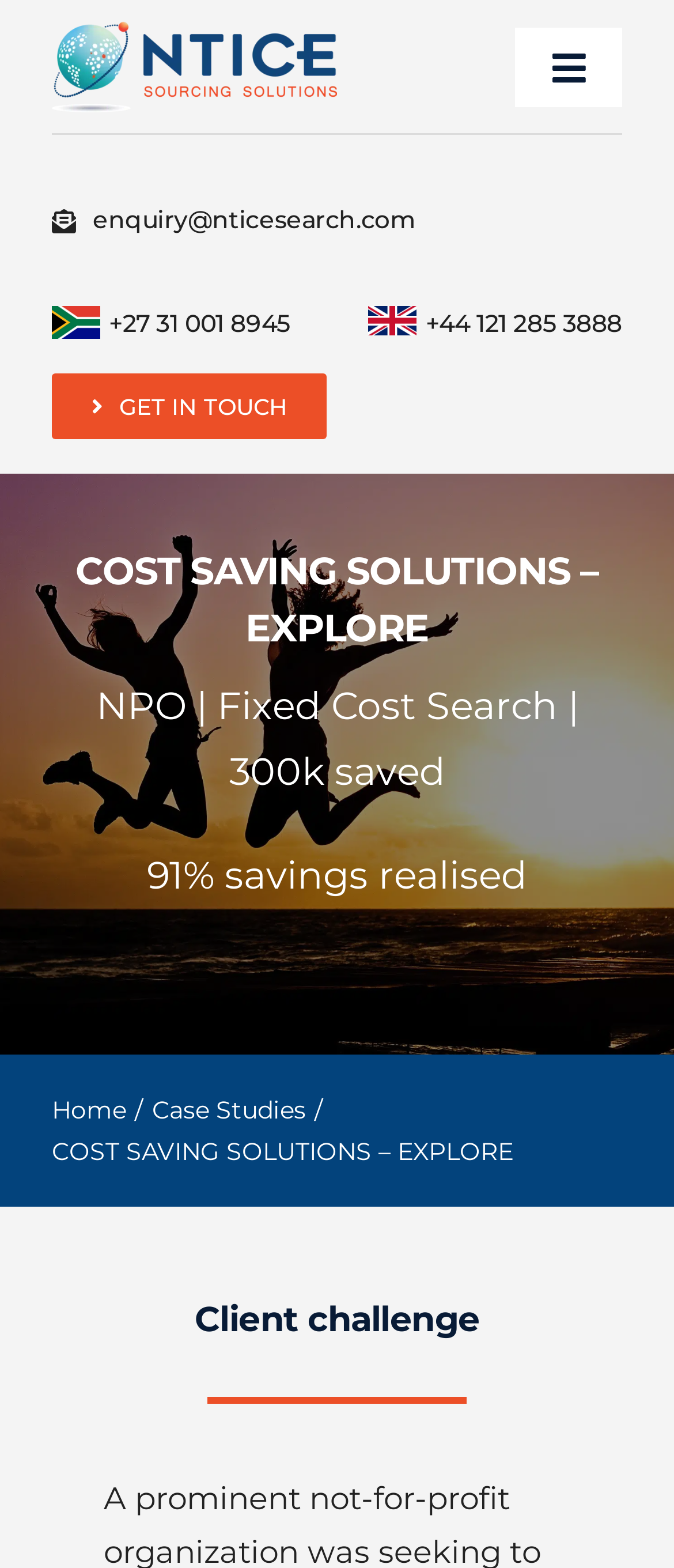Extract the main headline from the webpage and generate its text.

COST SAVING SOLUTIONS – EXPLORE